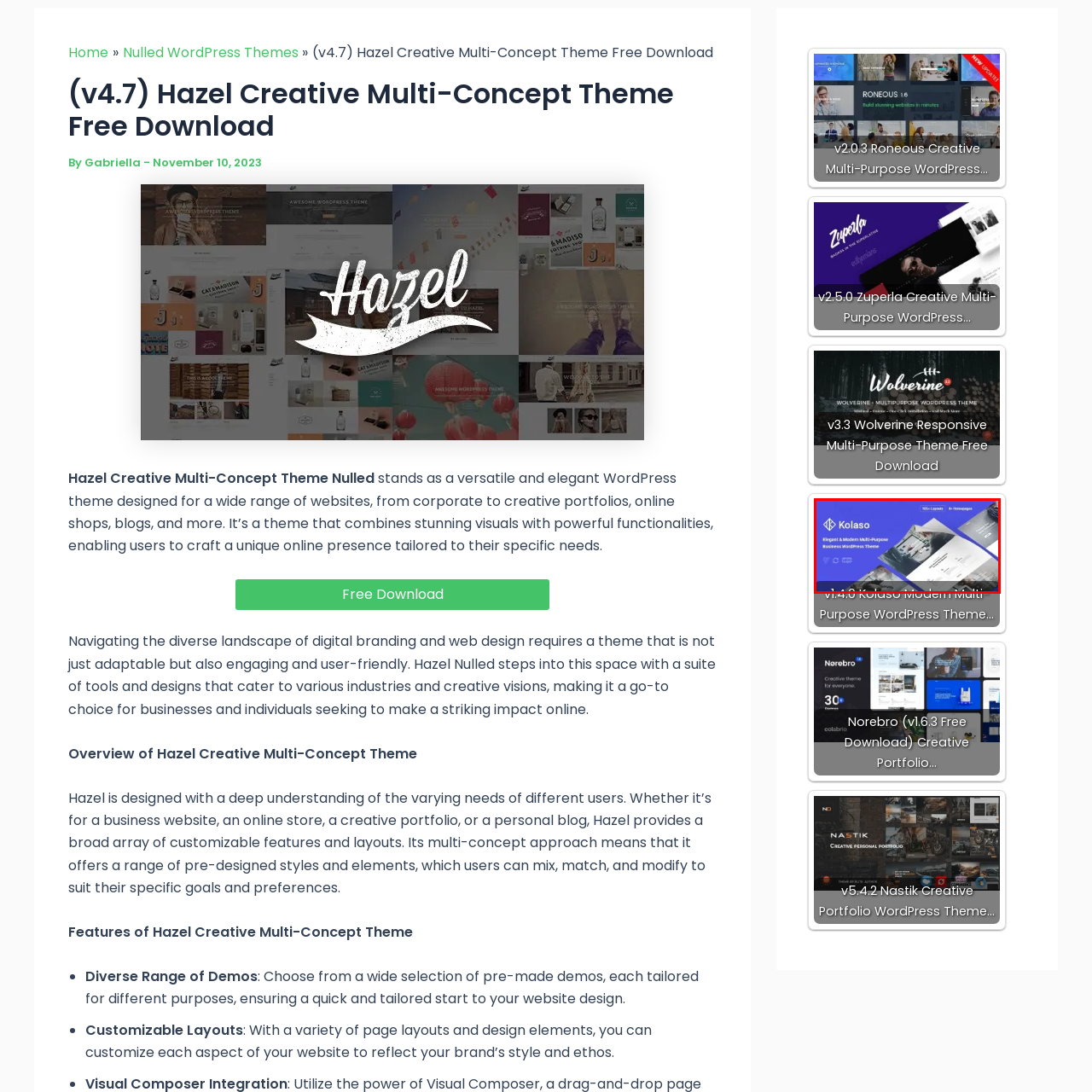Look at the image highlighted by the red boundary and answer the question with a succinct word or phrase:
What is the dominant color of the background?

Blue